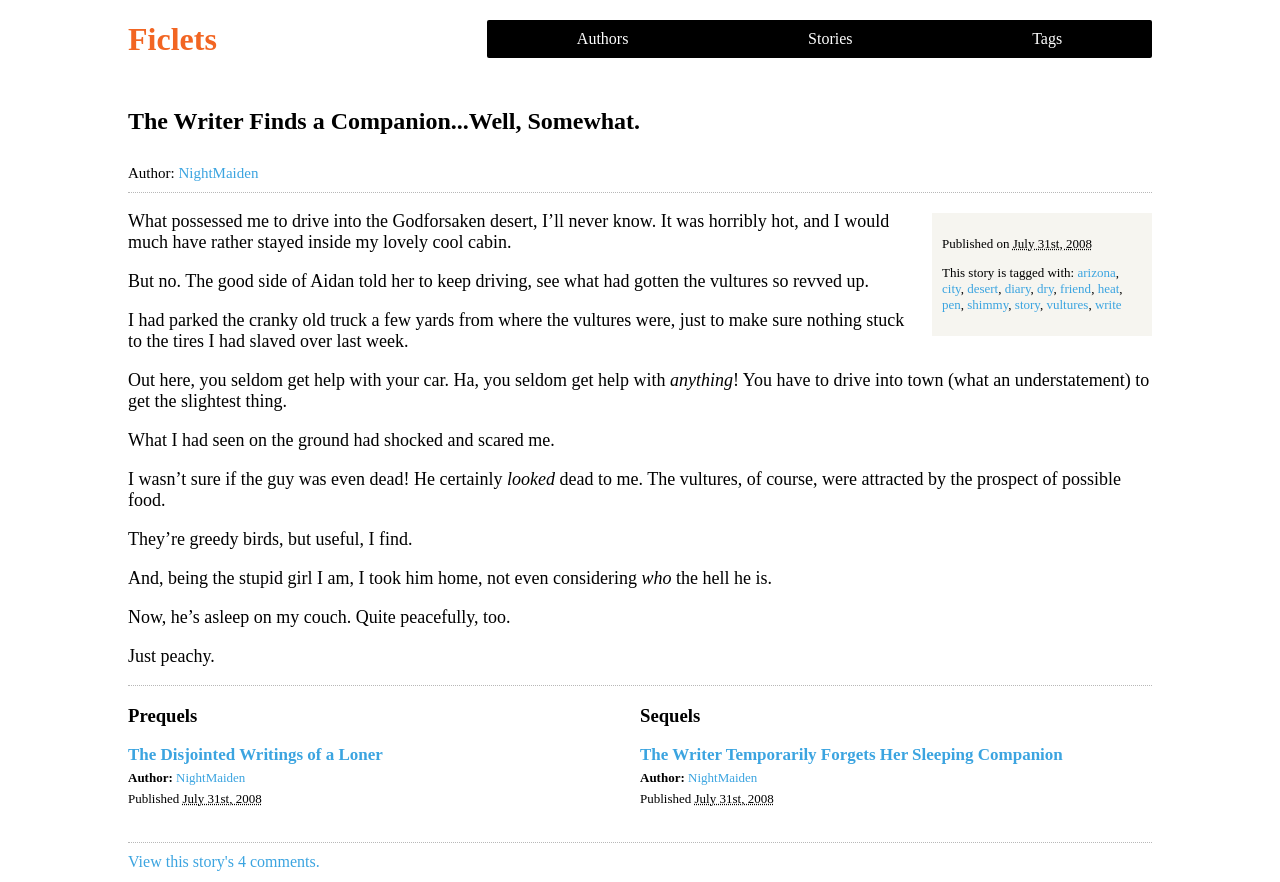Identify the bounding box coordinates necessary to click and complete the given instruction: "Read the story".

[0.1, 0.239, 0.695, 0.286]